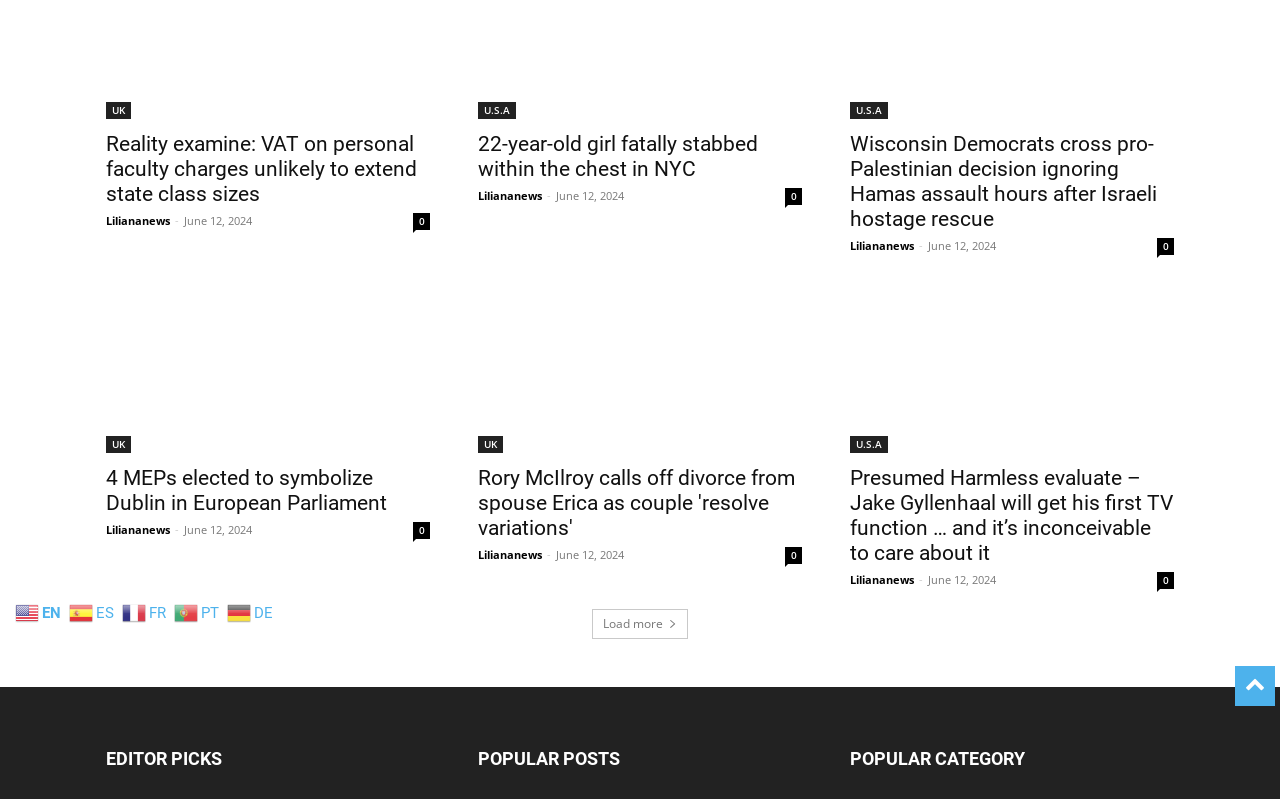Please specify the bounding box coordinates in the format (top-left x, top-left y, bottom-right x, bottom-right y), with values ranging from 0 to 1. Identify the bounding box for the UI component described as follows: Load more

[0.462, 0.762, 0.538, 0.799]